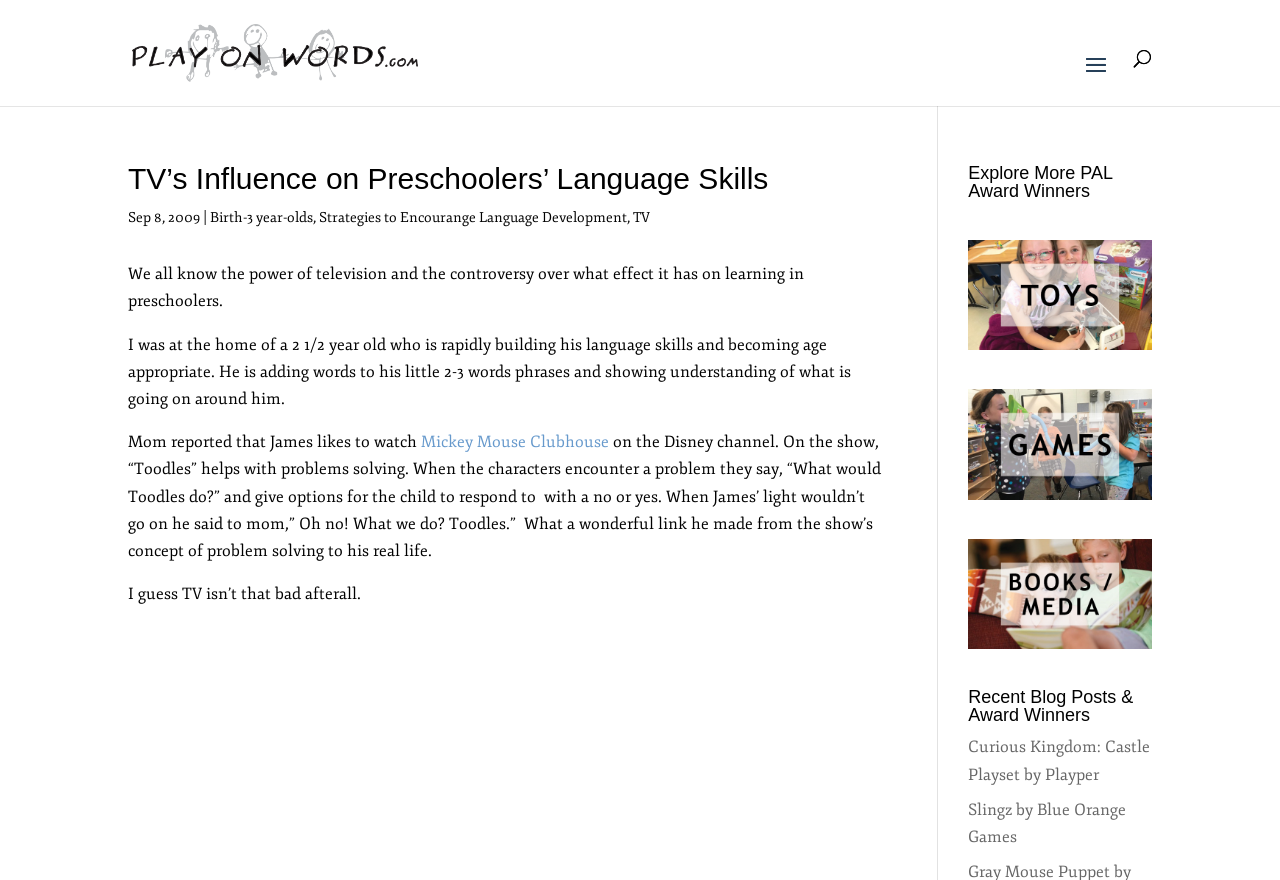Please identify the bounding box coordinates of the area that needs to be clicked to fulfill the following instruction: "Explore more PAL award winners."

[0.756, 0.186, 0.9, 0.239]